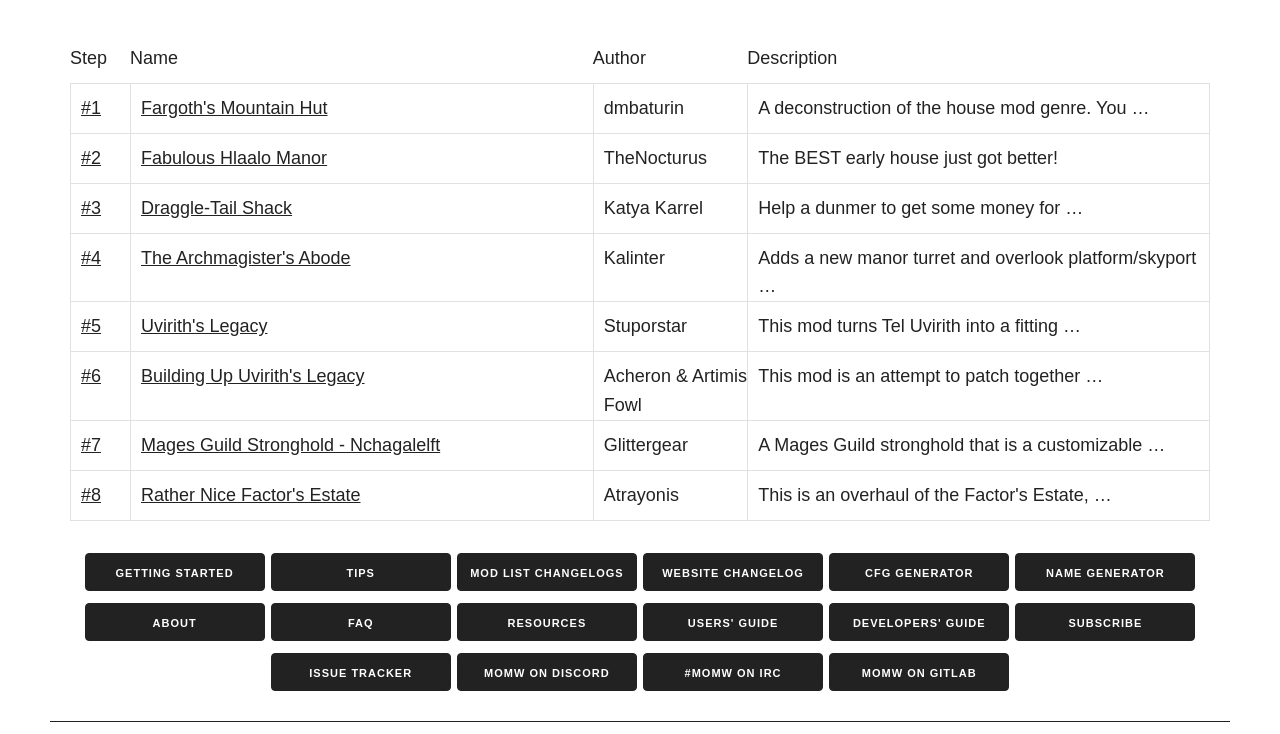Please provide the bounding box coordinates for the element that needs to be clicked to perform the following instruction: "Read the description of The Archmagister's Abode". The coordinates should be given as four float numbers between 0 and 1, i.e., [left, top, right, bottom].

[0.592, 0.337, 0.935, 0.404]